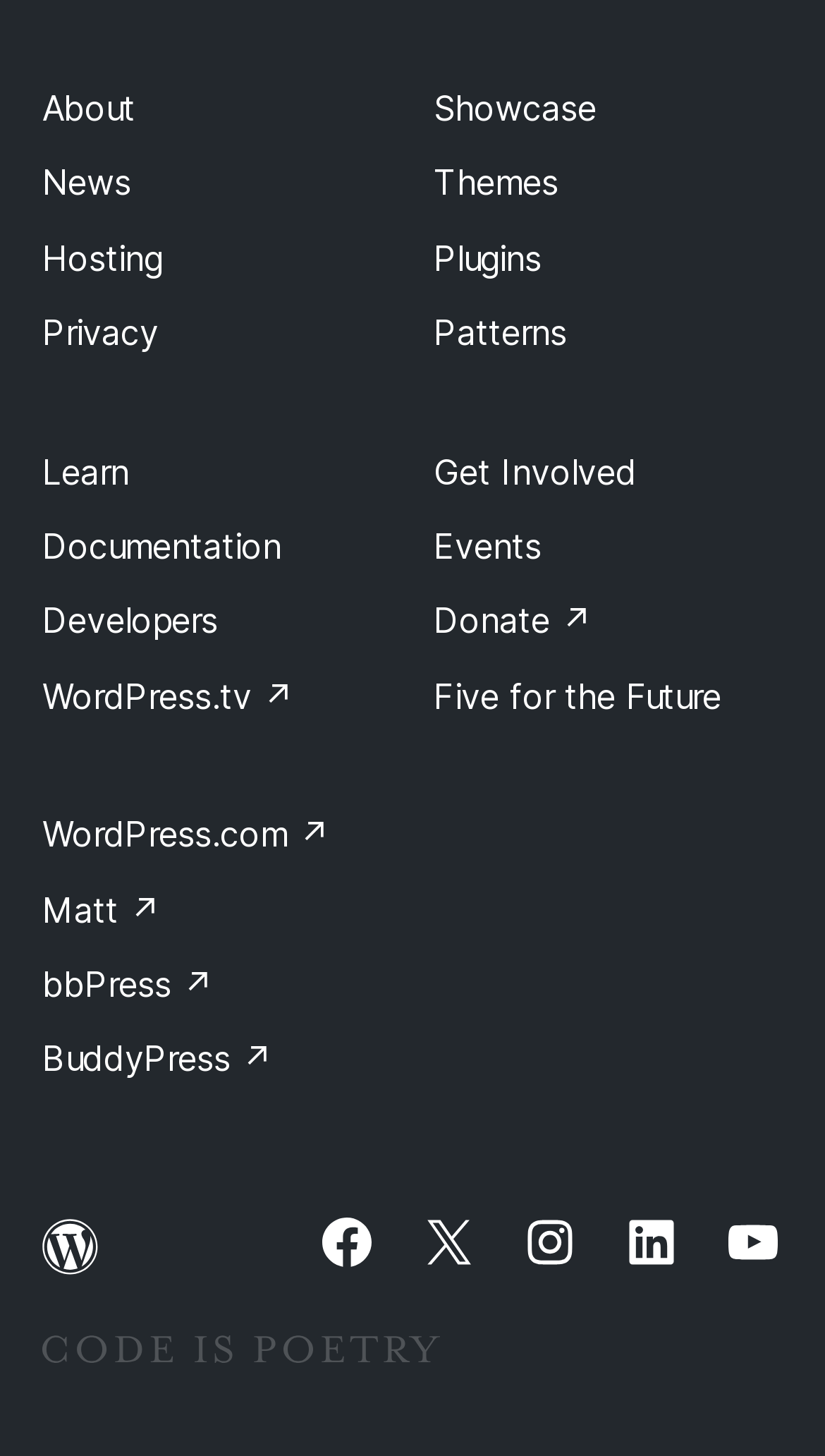Answer the question with a brief word or phrase:
How many categories of resources are available on this webpage?

2